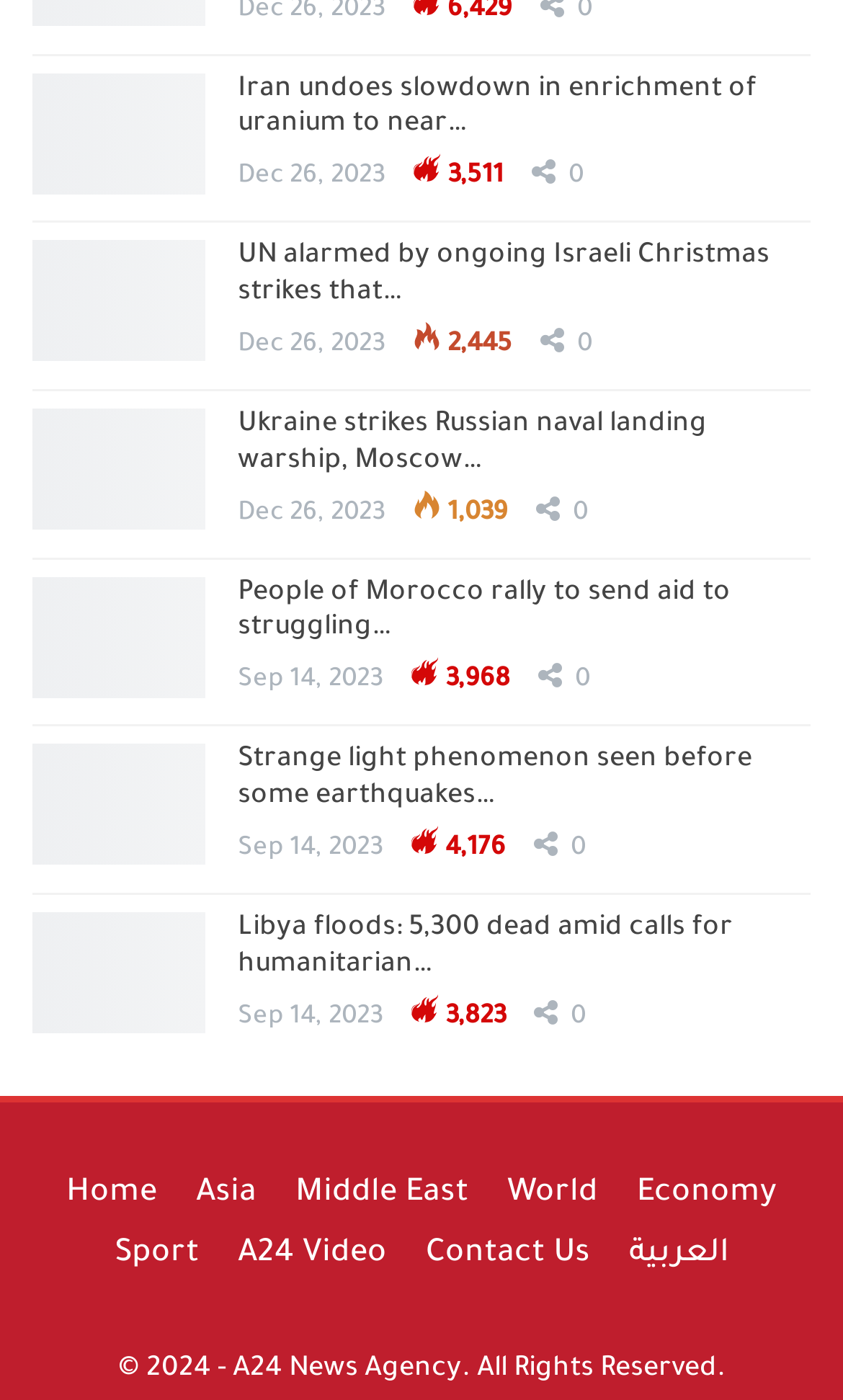What is the language of the link 'العربية'?
Please answer the question with as much detail as possible using the screenshot.

I found the answer by recognizing the script of the link 'العربية' as Arabic, which is a common language used in the Middle East.